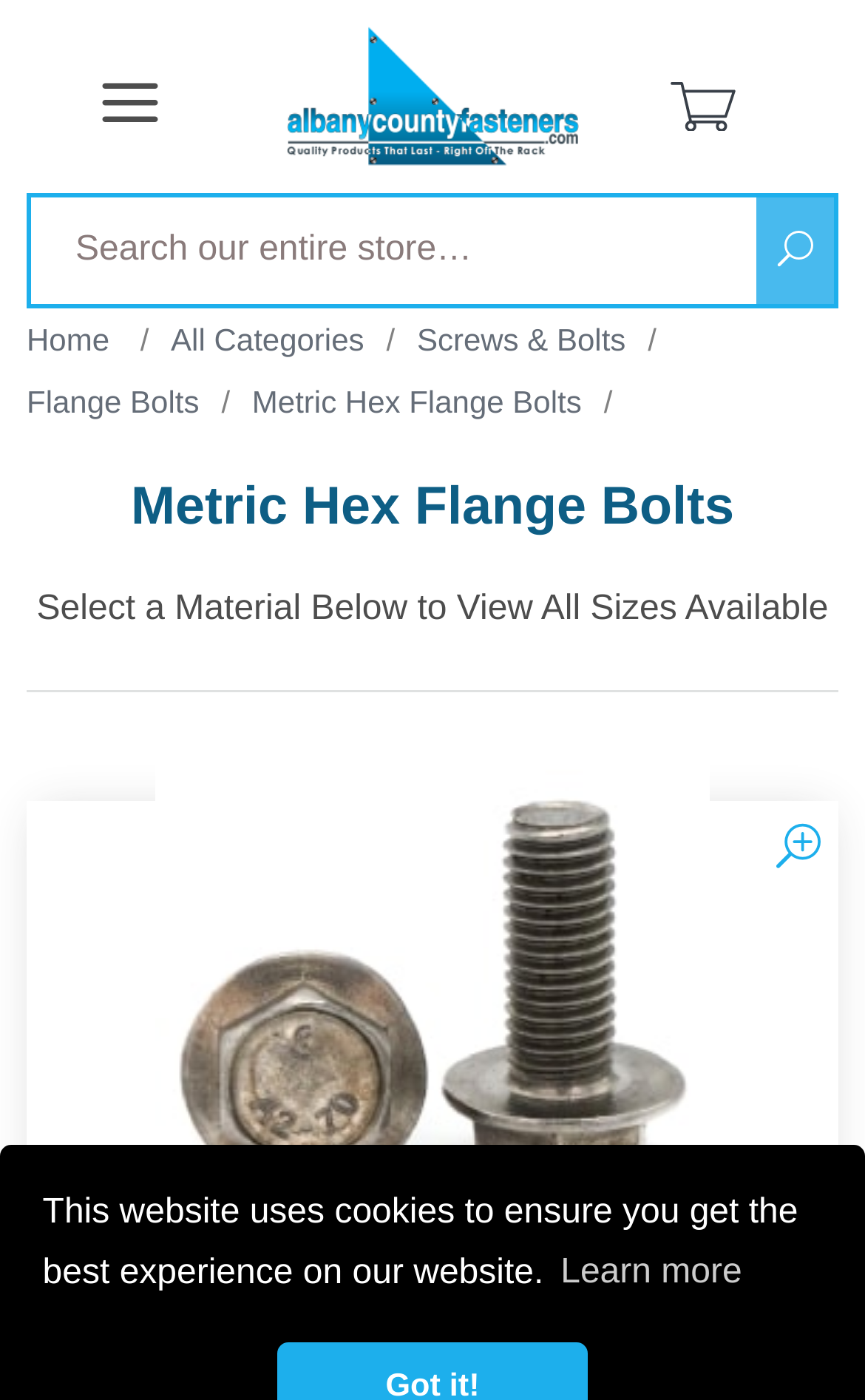Based on what you see in the screenshot, provide a thorough answer to this question: What is the purpose of the textbox at the top of the page?

I determined the purpose of the textbox by looking at the placeholder text, which says 'Search our entire store…'. This suggests that the textbox is meant for searching the website's entire inventory.